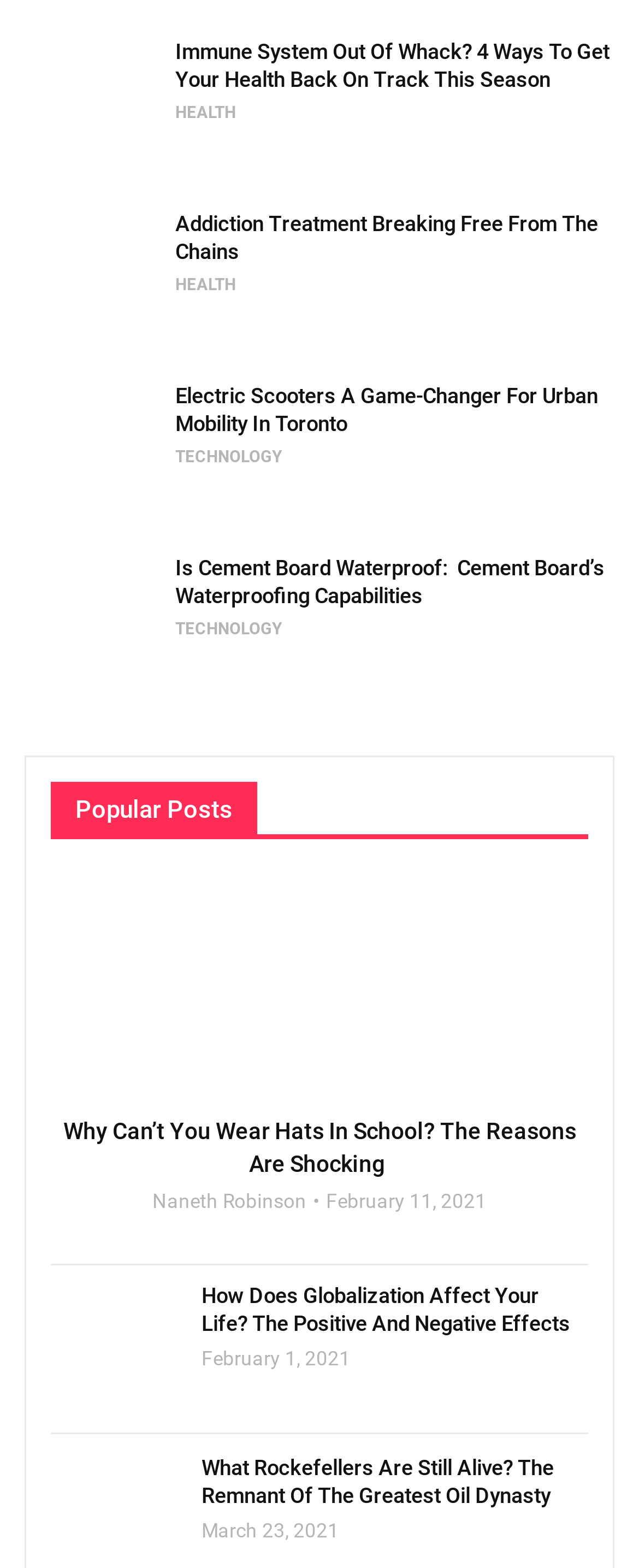Can you find the bounding box coordinates for the element that needs to be clicked to execute this instruction: "Read about immune system health"? The coordinates should be given as four float numbers between 0 and 1, i.e., [left, top, right, bottom].

[0.038, 0.024, 0.244, 0.107]